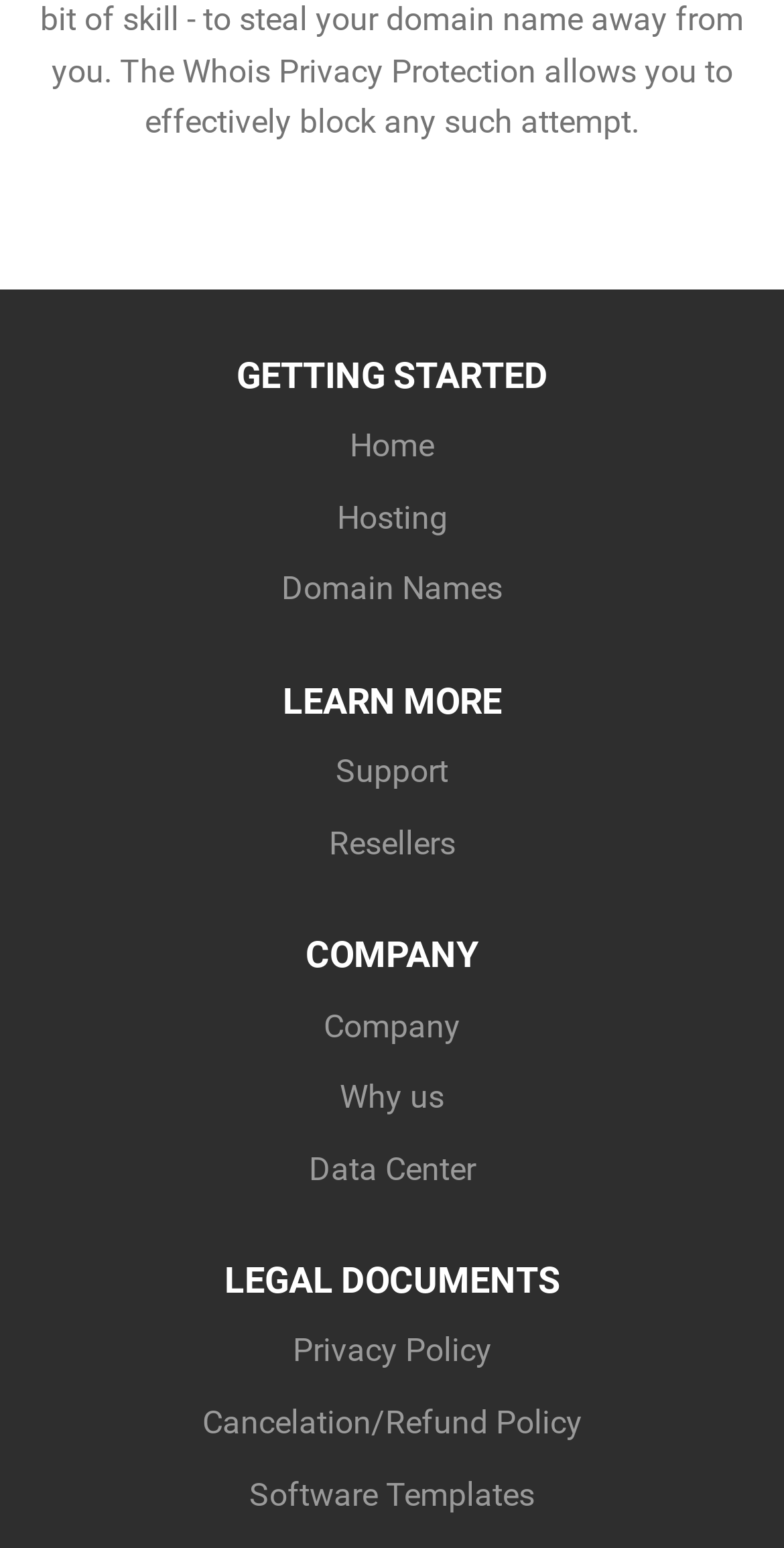What is the last link on the webpage?
Look at the image and construct a detailed response to the question.

By analyzing the links on the webpage, I can see that the last link is 'Software Templates', which is under the 'LEGAL DOCUMENTS' heading.